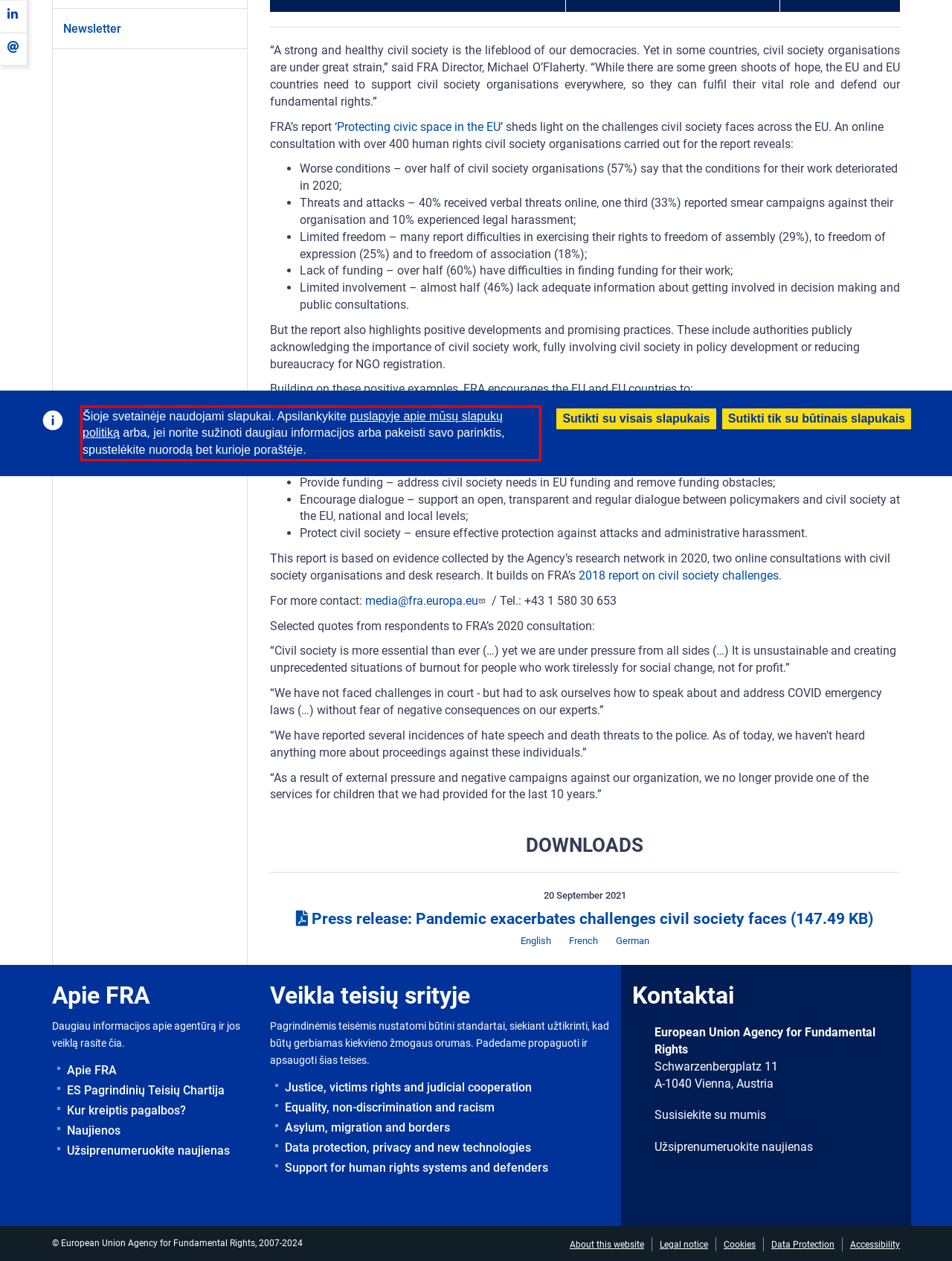Given a screenshot of a webpage with a red bounding box, extract the text content from the UI element inside the red bounding box.

Šioje svetainėje naudojami slapukai. Apsilankykite puslapyje apie mūsų slapukų politiką arba, jei norite sužinoti daugiau informacijos arba pakeisti savo parinktis, spustelėkite nuorodą bet kurioje poraštėje.